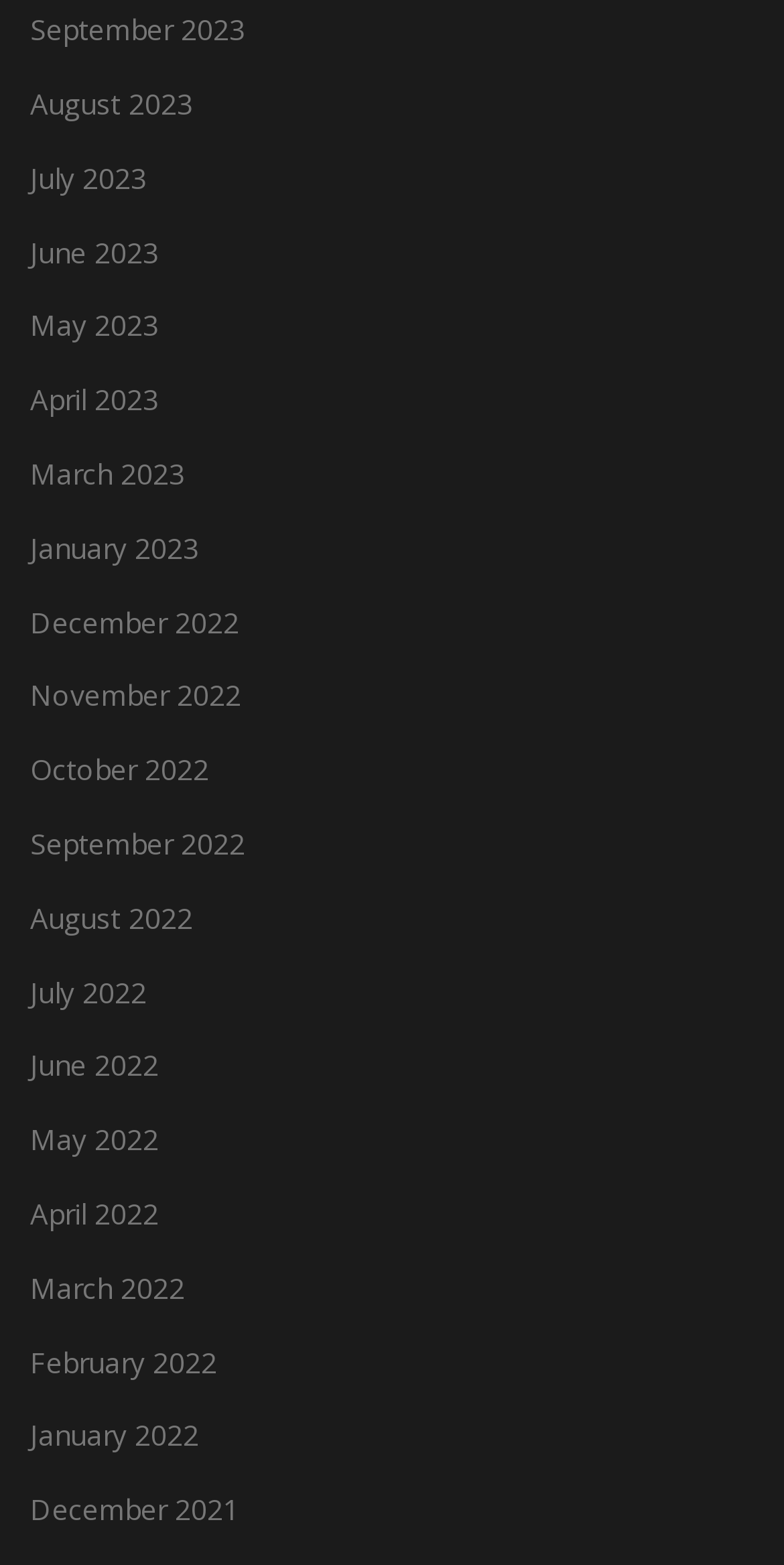Indicate the bounding box coordinates of the clickable region to achieve the following instruction: "view July 2023."

[0.038, 0.101, 0.187, 0.126]